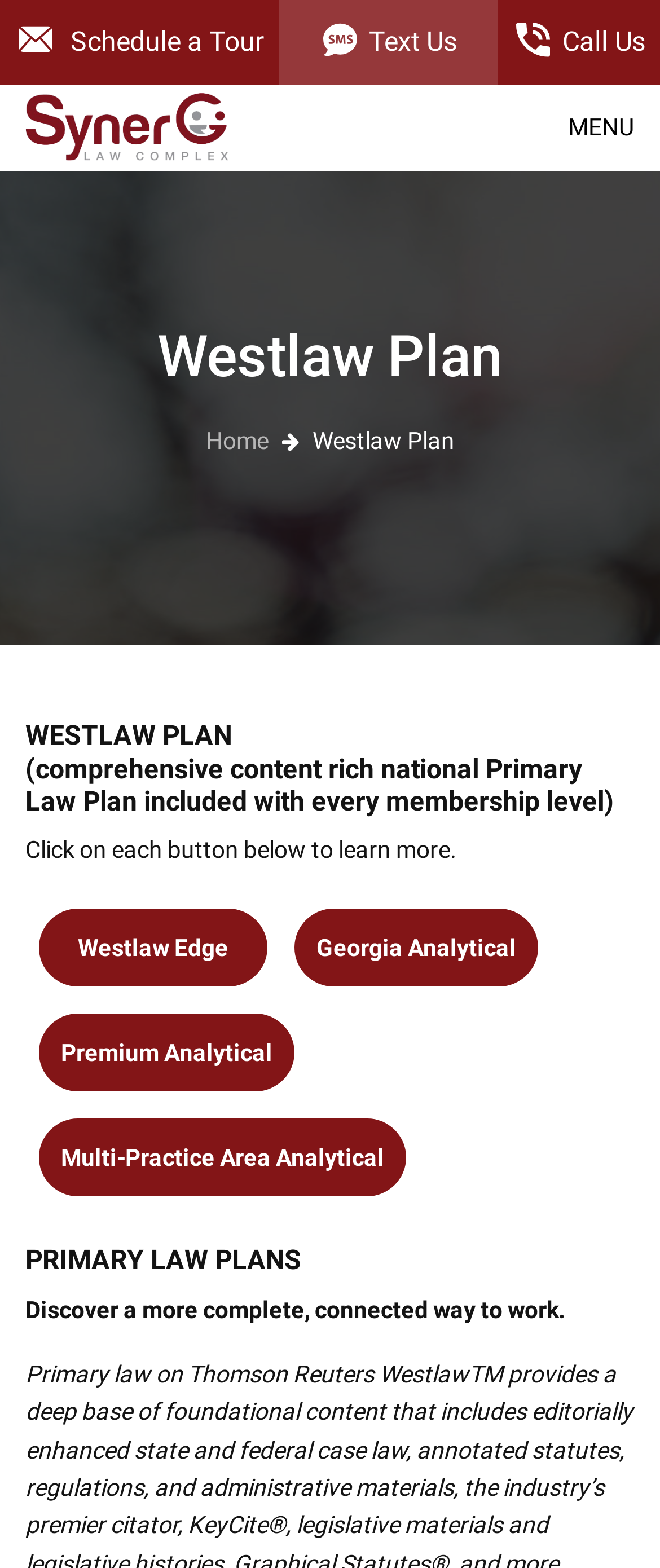What is the purpose of the Westlaw Plan?
Provide an in-depth and detailed answer to the question.

The webpage describes the Westlaw Plan as a 'comprehensive Primary Law Plan included with every membership level'. Therefore, the purpose of the Westlaw Plan is to provide a comprehensive Primary Law Plan.